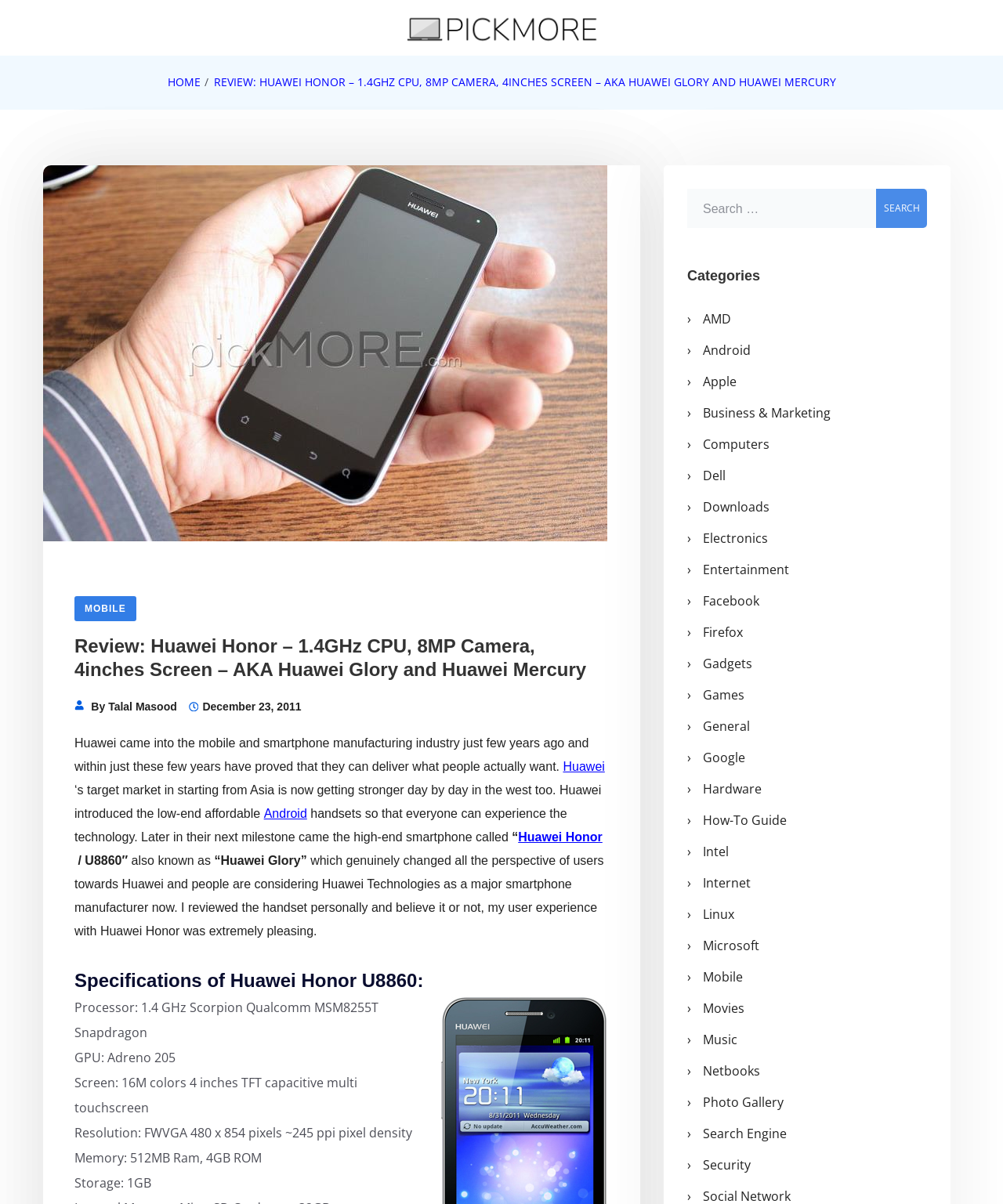Determine the bounding box coordinates for the element that should be clicked to follow this instruction: "Click on the 'Huawei' link". The coordinates should be given as four float numbers between 0 and 1, in the format [left, top, right, bottom].

[0.561, 0.627, 0.603, 0.647]